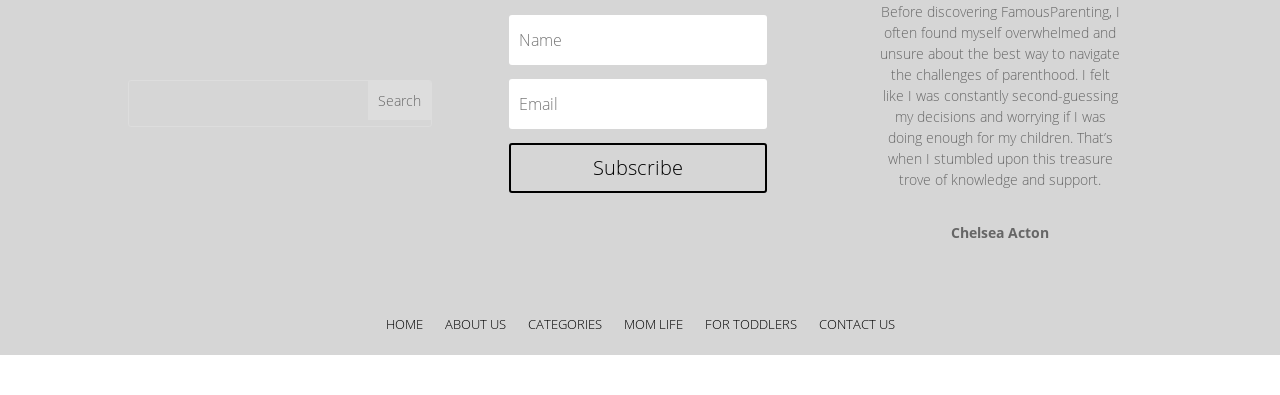Can you give a detailed response to the following question using the information from the image? What is the topic of the webpage?

I analyzed the content of the webpage, including the testimonial and the categories available. Based on this analysis, I inferred that the topic of the webpage is related to parenting, as it provides resources and support for parents.